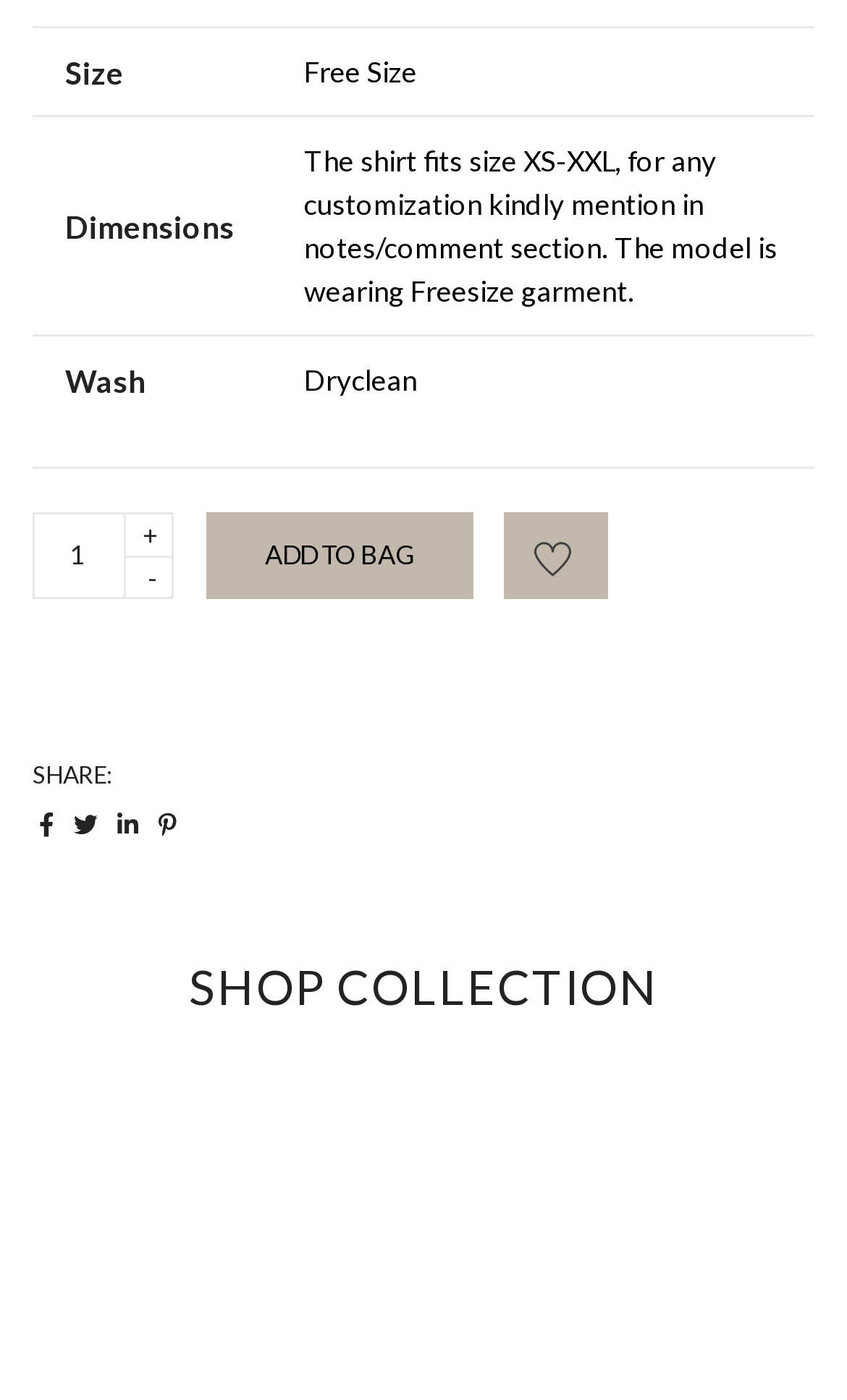What is the recommended washing method for the product?
Offer a detailed and exhaustive answer to the question.

The recommended washing method for the product can be found in the gridcell element 'Dryclean' which is located in the row with the rowheader 'Wash'.